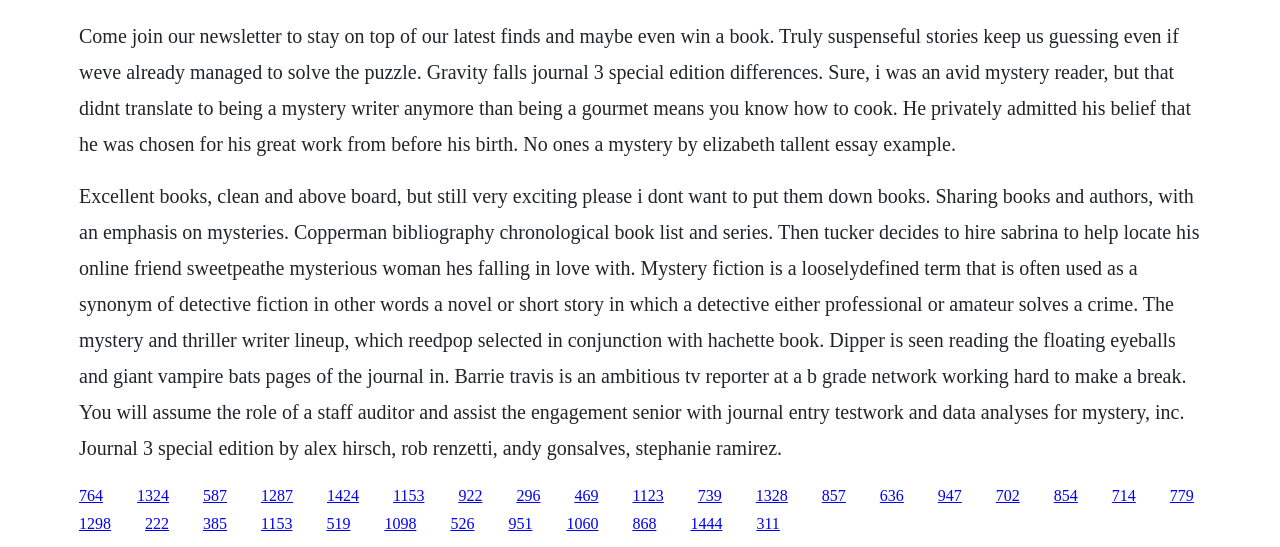Using the information in the image, give a detailed answer to the following question: What is the purpose of the newsletter?

The purpose of the newsletter is to stay updated on the latest finds, as mentioned in the text 'Come join our newsletter to stay on top of our latest finds and maybe even win a book'.